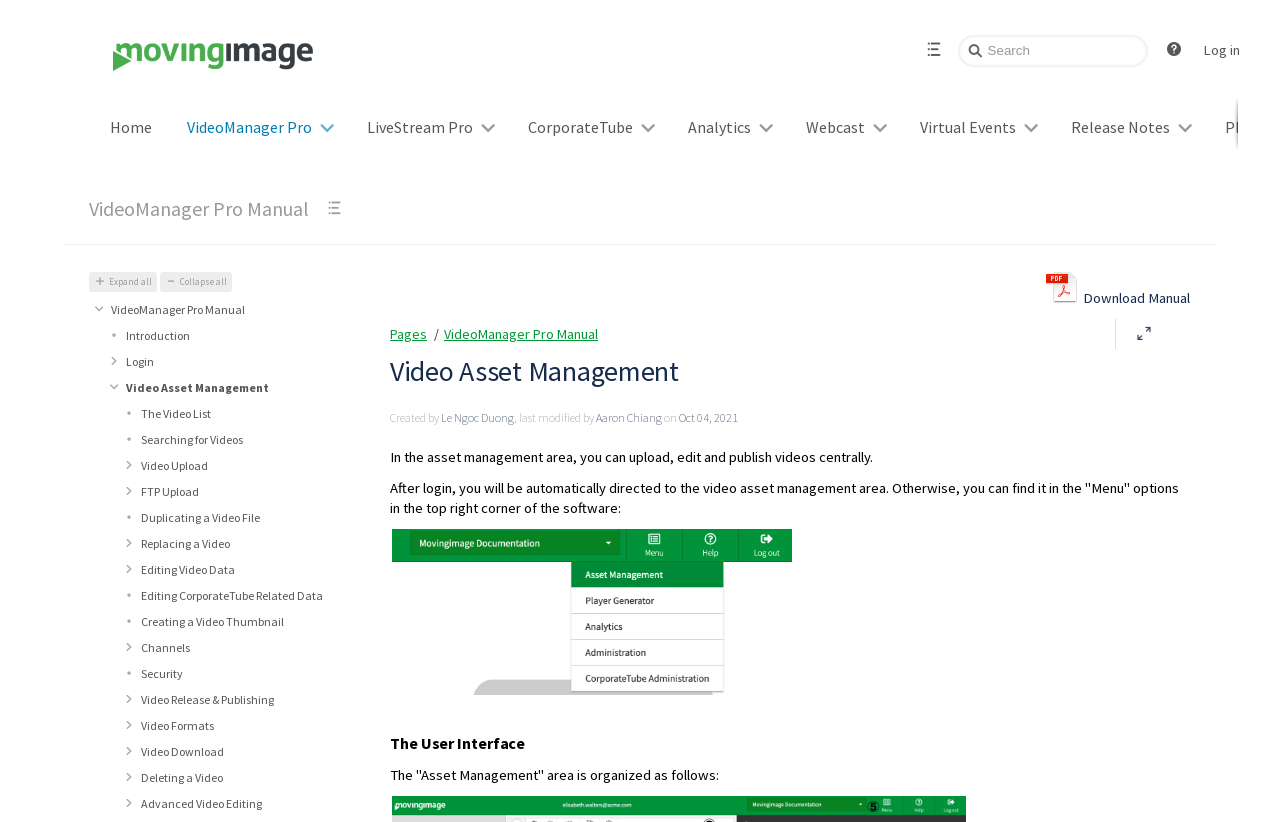From the given element description: "Virtual Events", find the bounding box for the UI element. Provide the coordinates as four float numbers between 0 and 1, in the order [left, top, right, bottom].

[0.707, 0.121, 0.821, 0.182]